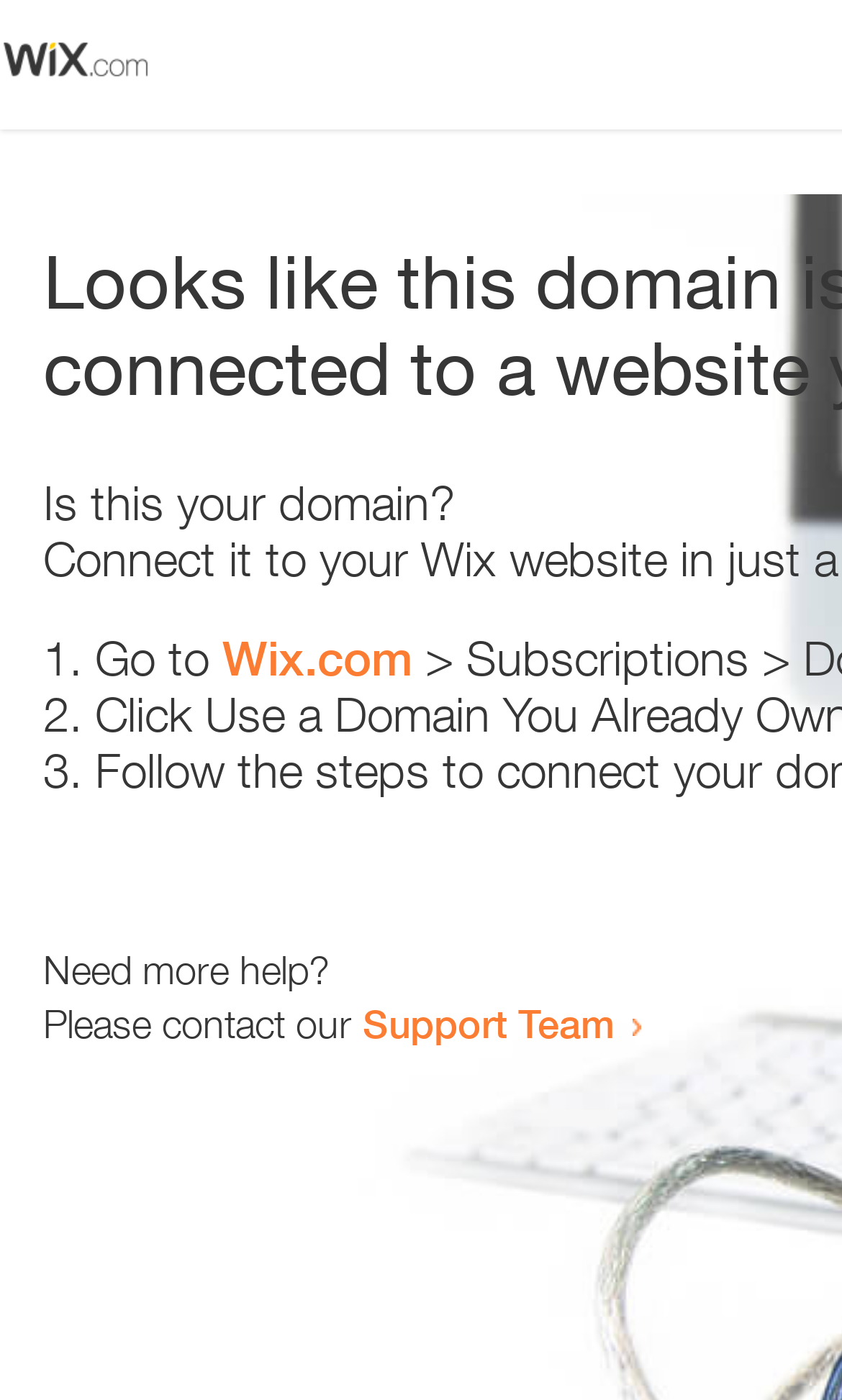Bounding box coordinates are specified in the format (top-left x, top-left y, bottom-right x, bottom-right y). All values are floating point numbers bounded between 0 and 1. Please provide the bounding box coordinate of the region this sentence describes: Support Team

[0.431, 0.714, 0.731, 0.748]